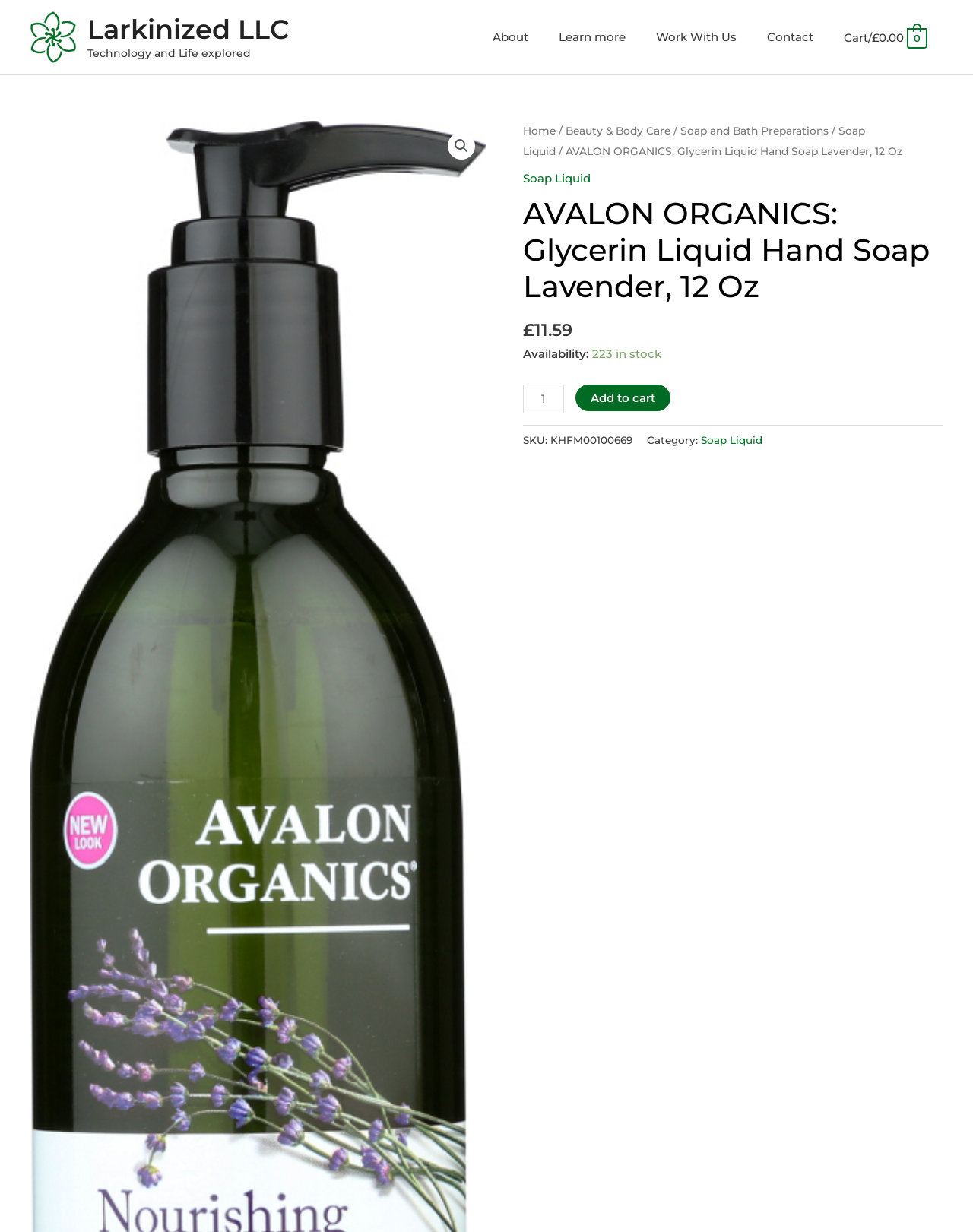How many items are in stock?
Provide a thorough and detailed answer to the question.

I found the availability information by looking at the static text elements on the webpage. Specifically, I found the element with the text 'Availability:' and the adjacent element with the text '223 in stock', which indicates the number of items available.